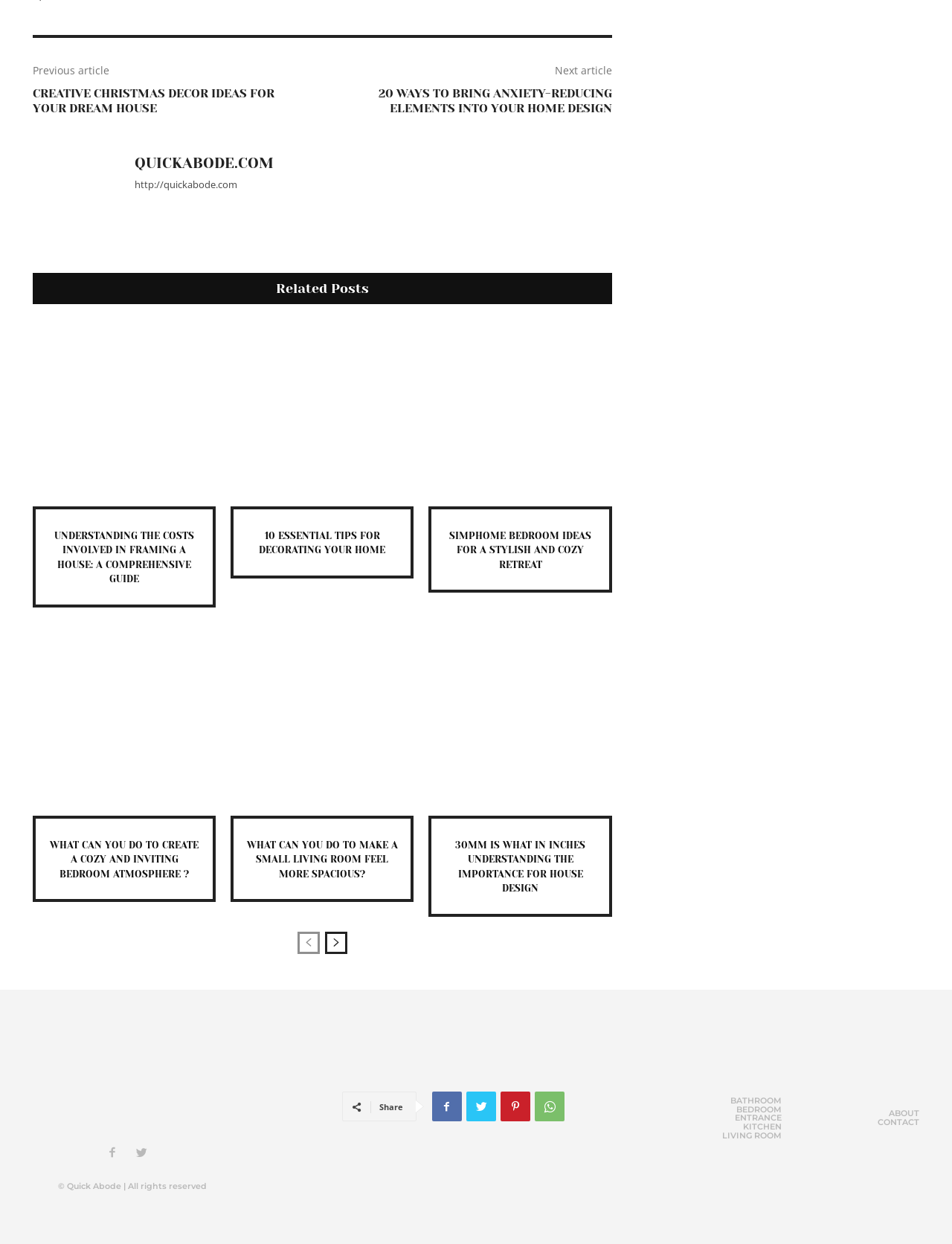Identify the bounding box coordinates of the element that should be clicked to fulfill this task: "Share the page on social media". The coordinates should be provided as four float numbers between 0 and 1, i.e., [left, top, right, bottom].

[0.398, 0.884, 0.423, 0.893]